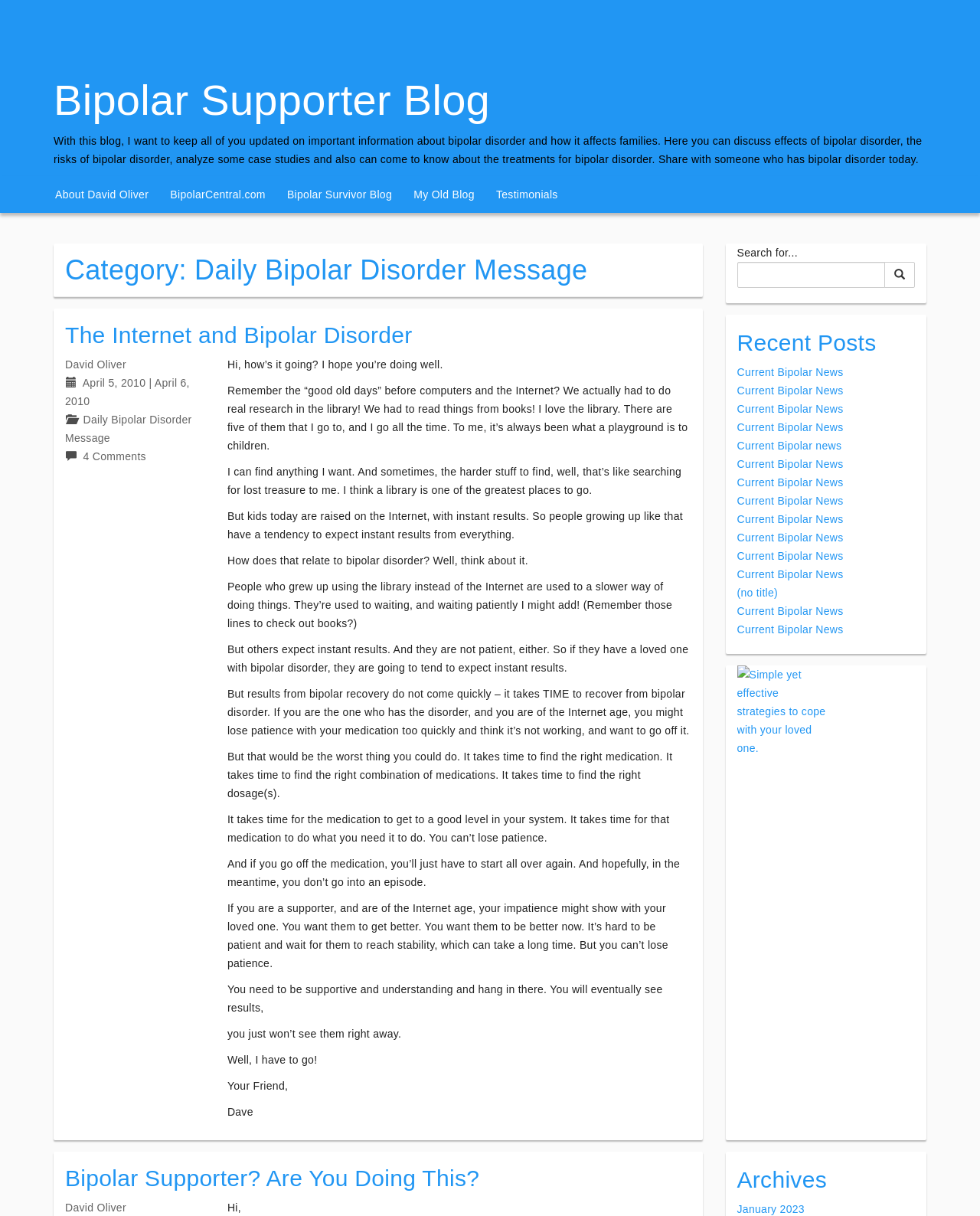What can be found in the 'Archives' section?
Examine the image and provide an in-depth answer to the question.

The 'Archives' section can be found at the bottom of the webpage and contains links to monthly archives, such as 'January 2023'. This section likely contains archived blog posts organized by month.